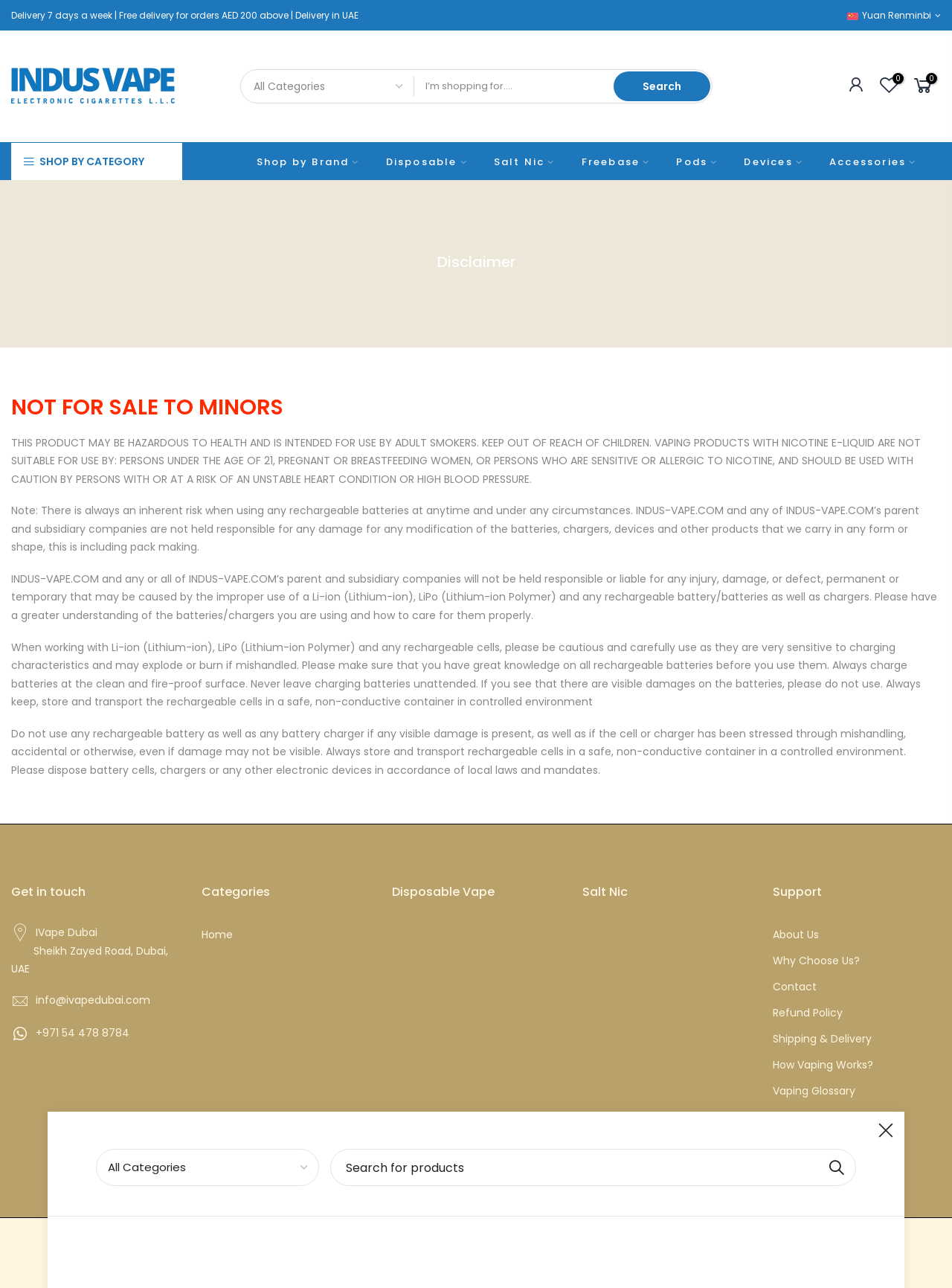Respond concisely with one word or phrase to the following query:
What is the minimum age requirement to use vaping products?

21